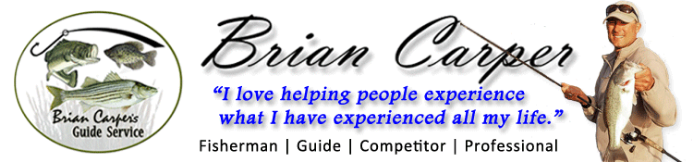Using the information shown in the image, answer the question with as much detail as possible: What is depicted to the left of the logo?

To the left of the logo, there is an artistic depiction of fish, which enhances the theme of fishing and highlights the service's focus on fishing.